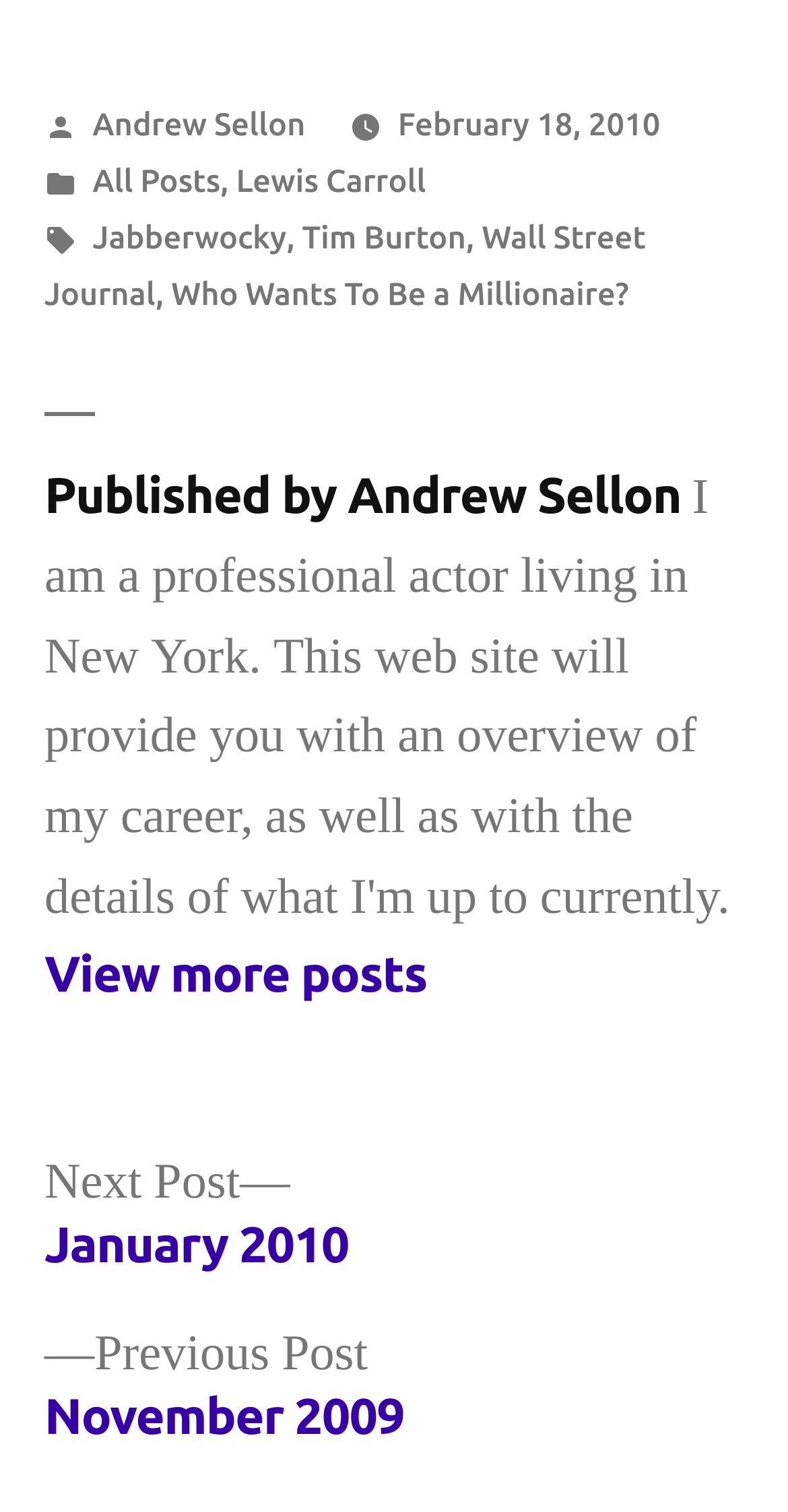Can you identify the bounding box coordinates of the clickable region needed to carry out this instruction: 'Read post about Jabberwocky'? The coordinates should be four float numbers within the range of 0 to 1, stated as [left, top, right, bottom].

[0.117, 0.145, 0.364, 0.169]